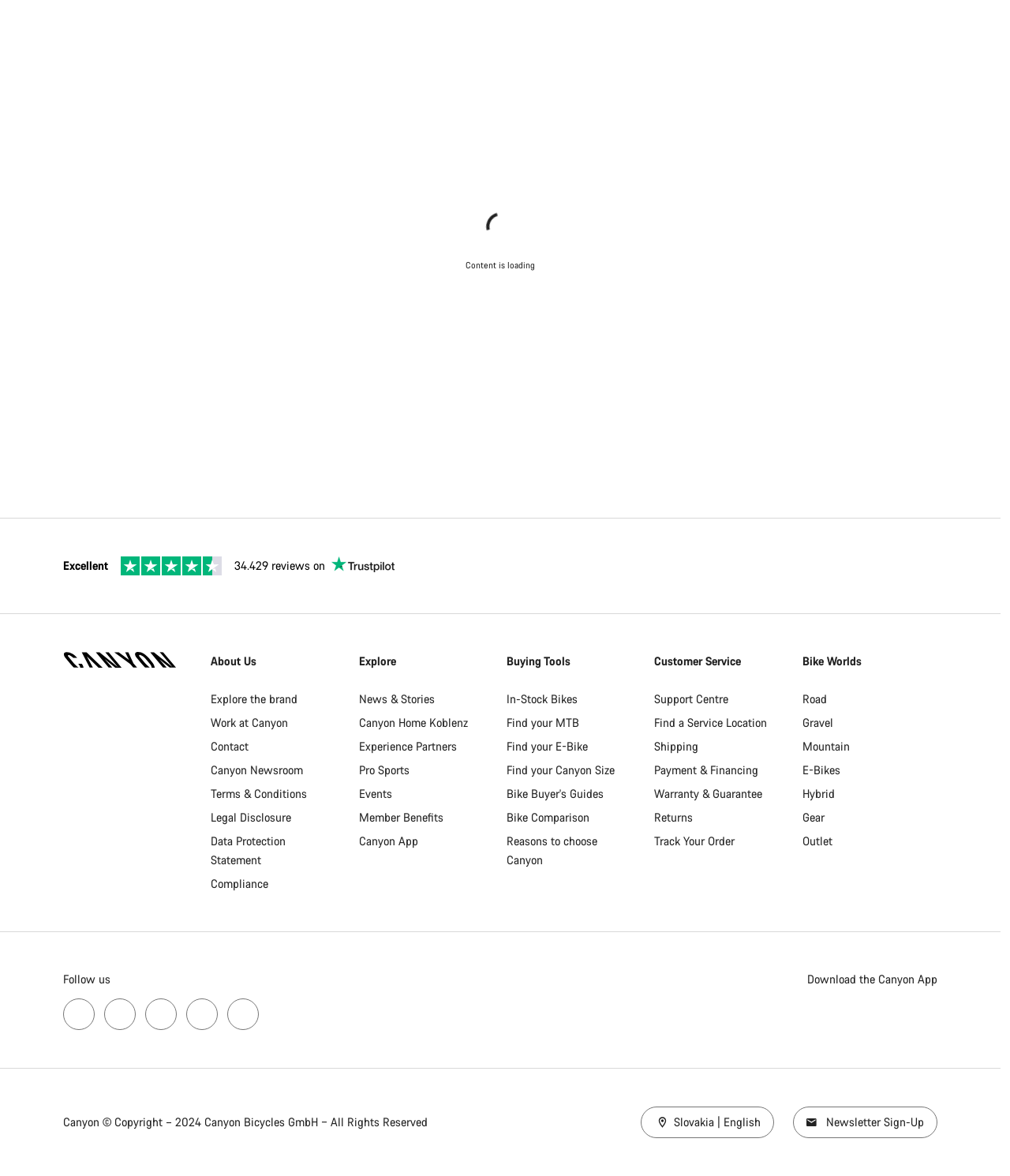What is the rating of Canyon based on Trustpilot reviews?
Please look at the screenshot and answer using one word or phrase.

4.5 of 5 stars